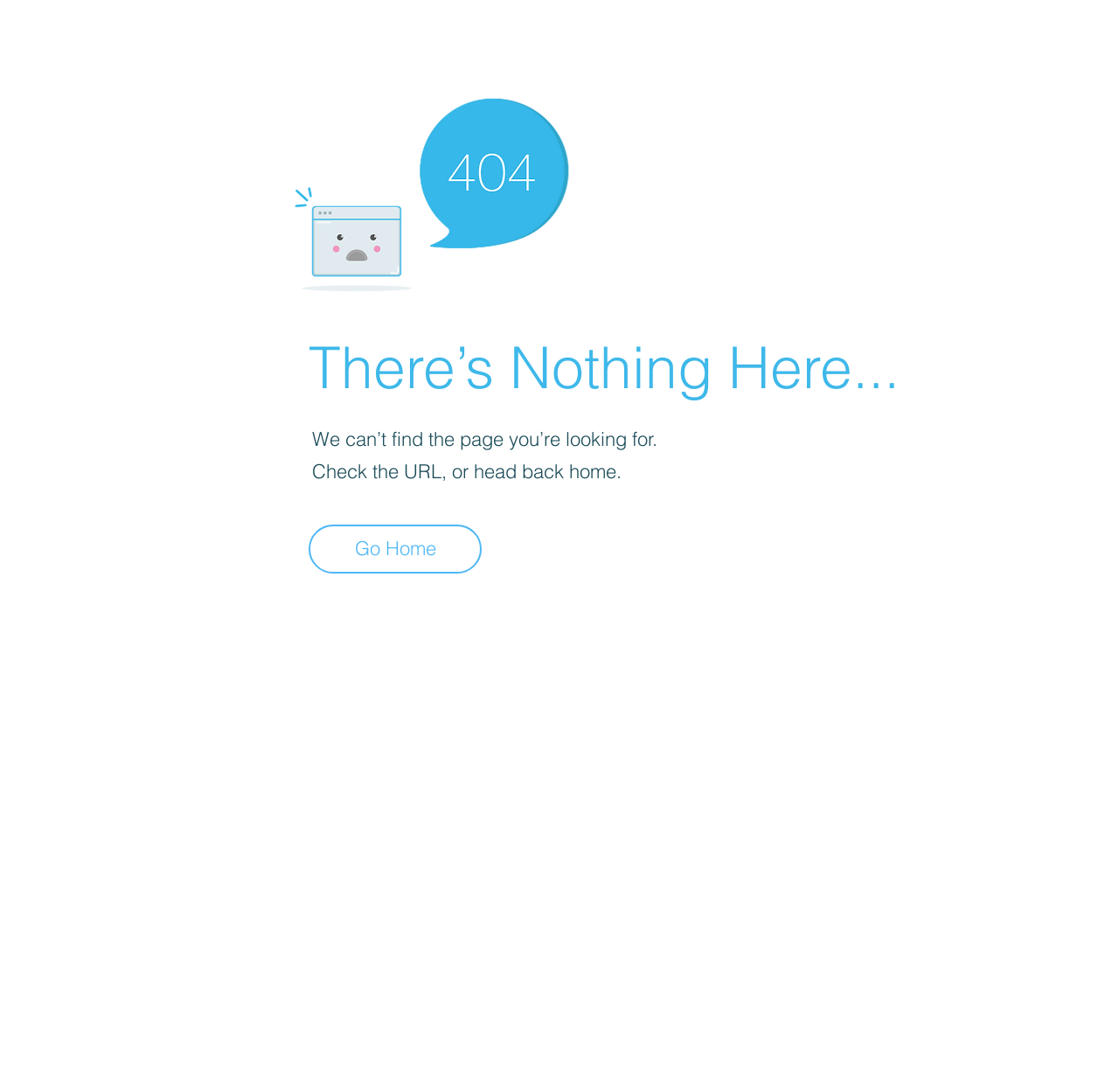Determine the bounding box coordinates of the UI element described below. Use the format (top-left x, top-left y, bottom-right x, bottom-right y) with floating point numbers between 0 and 1: Go Home

[0.276, 0.48, 0.43, 0.525]